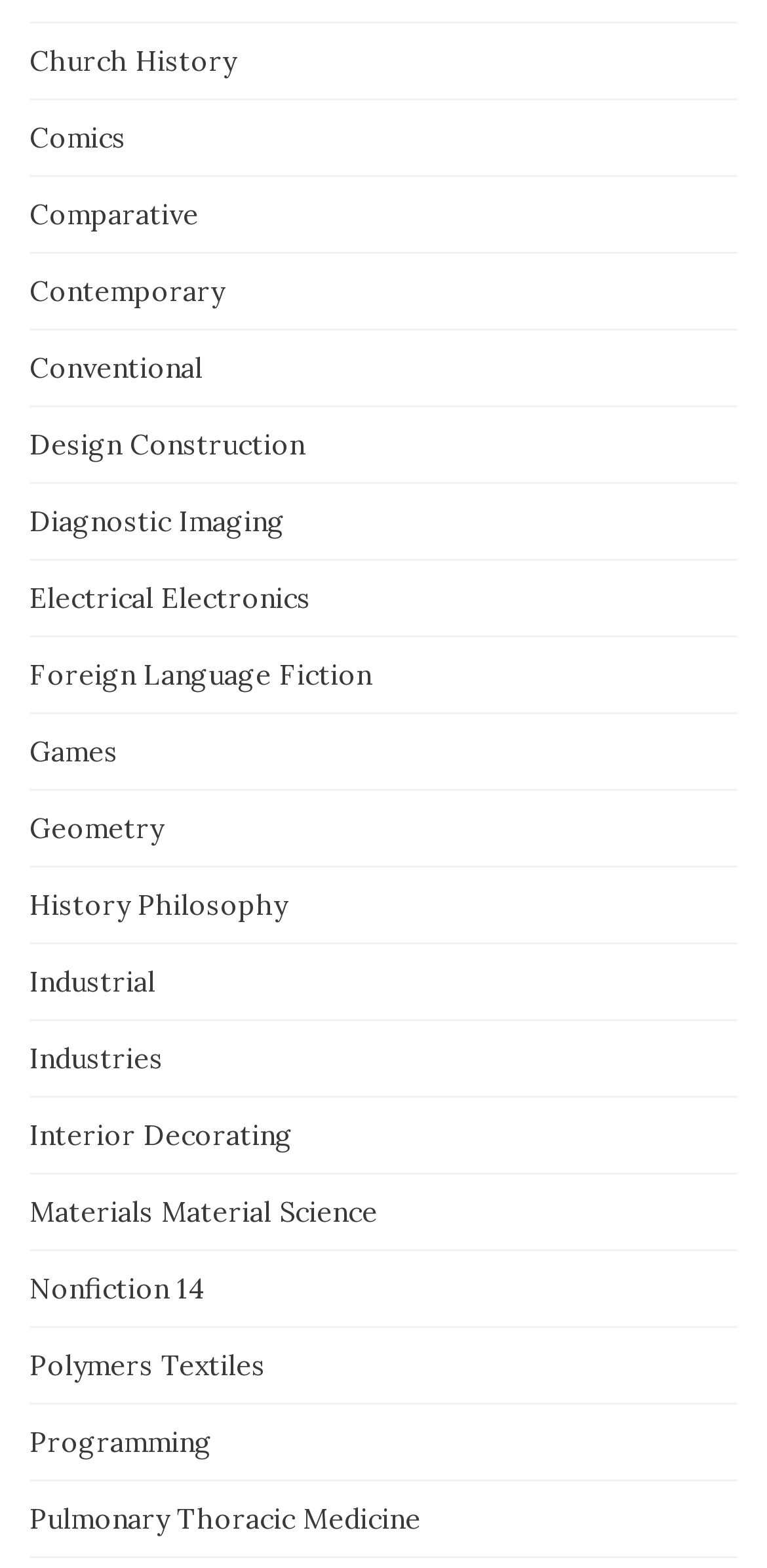Please identify the bounding box coordinates of the element's region that needs to be clicked to fulfill the following instruction: "Study Geometry". The bounding box coordinates should consist of four float numbers between 0 and 1, i.e., [left, top, right, bottom].

[0.038, 0.518, 0.213, 0.54]